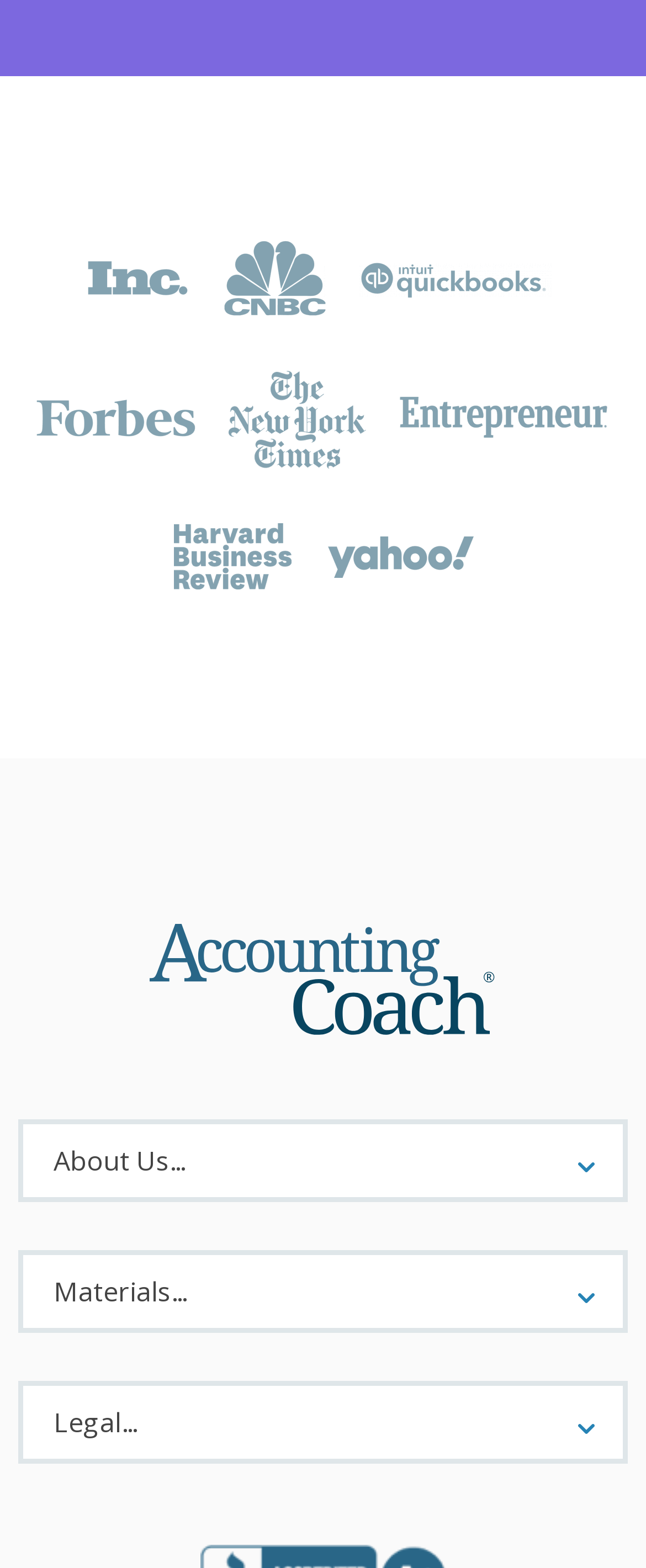How many comboboxes are on the webpage? Refer to the image and provide a one-word or short phrase answer.

3